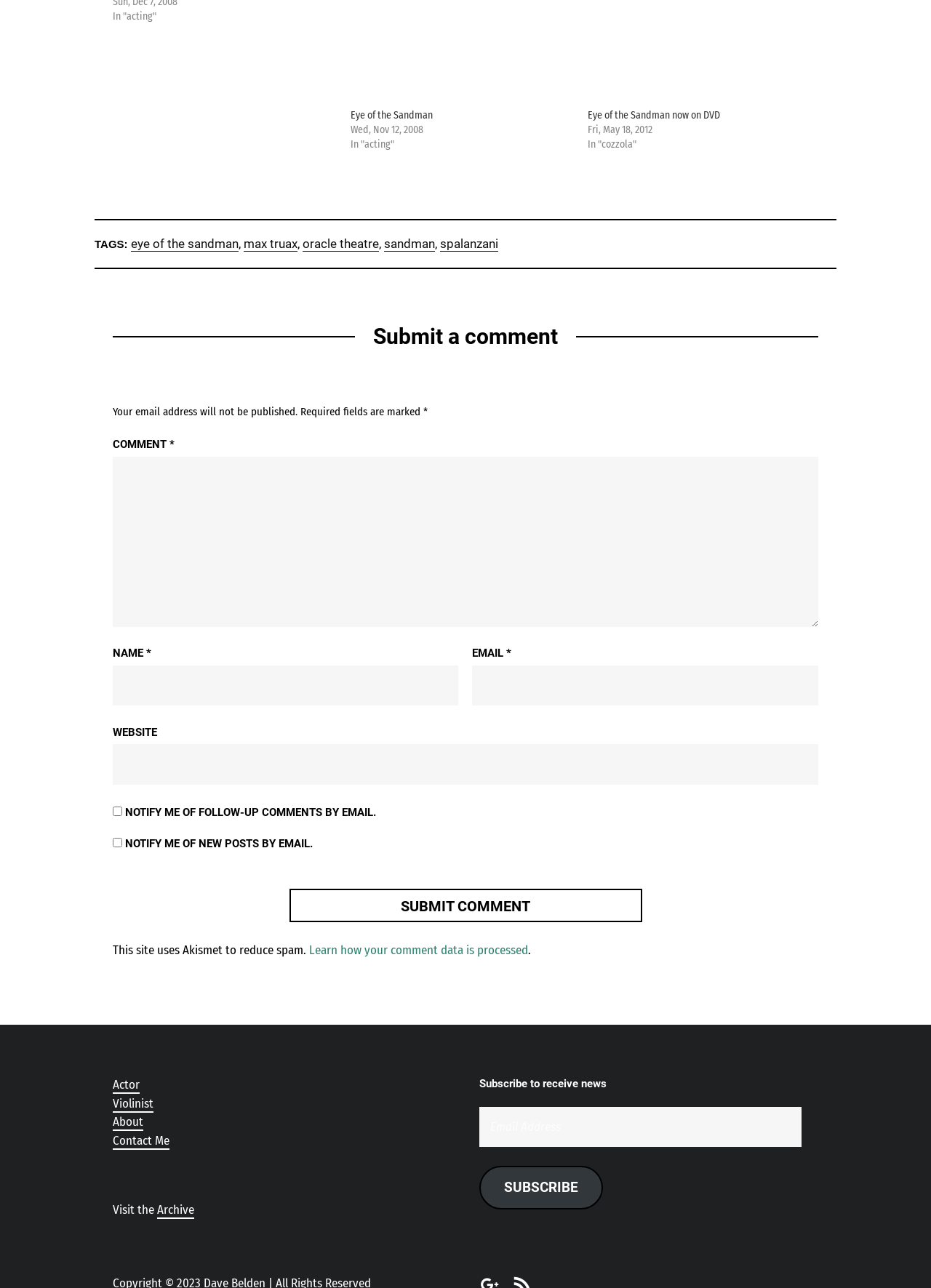Provide the bounding box coordinates of the HTML element described by the text: "parent_node: WEBSITE name="url"". The coordinates should be in the format [left, top, right, bottom] with values between 0 and 1.

[0.121, 0.578, 0.879, 0.609]